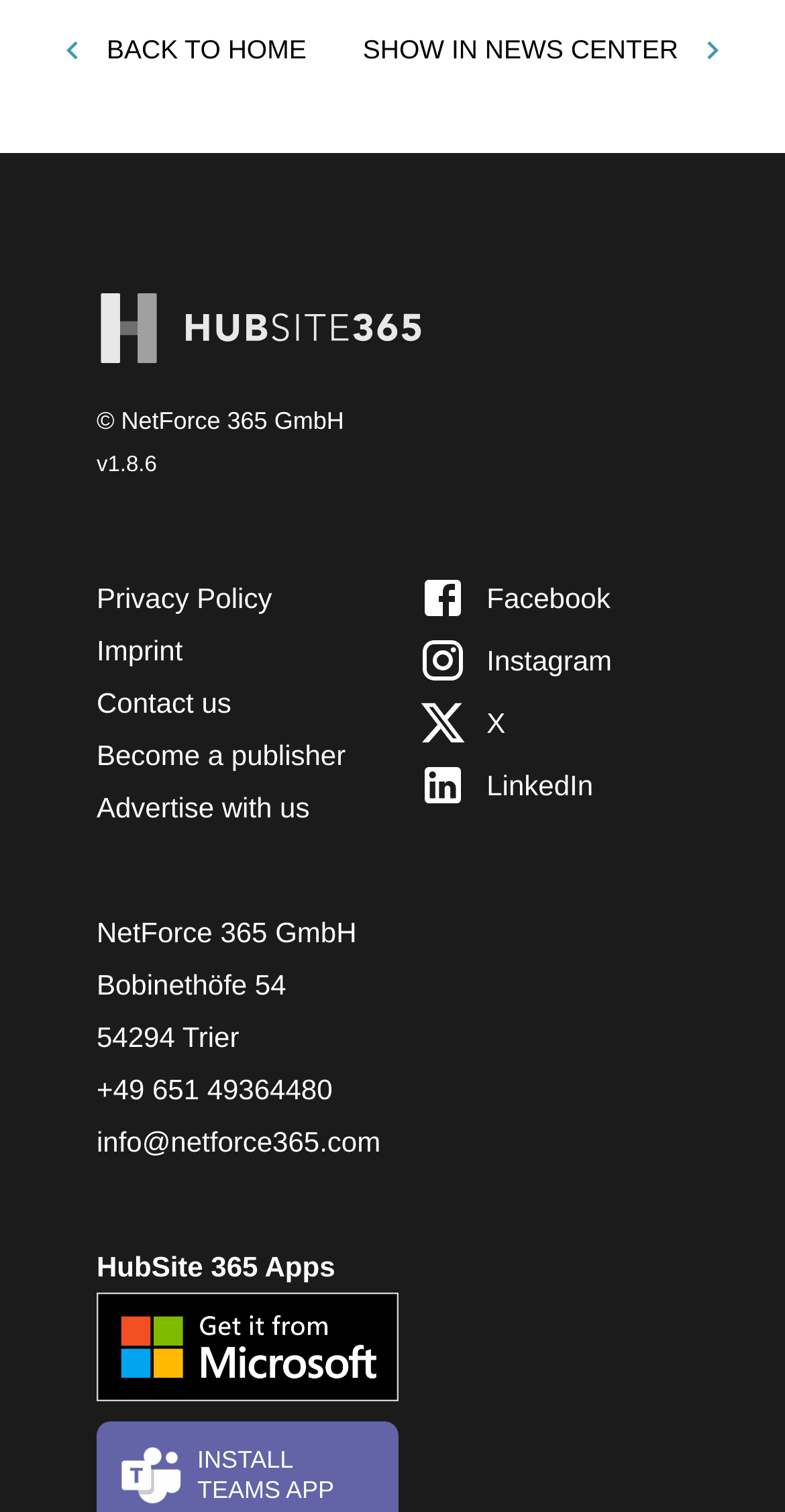How many social media links are there?
Answer briefly with a single word or phrase based on the image.

4